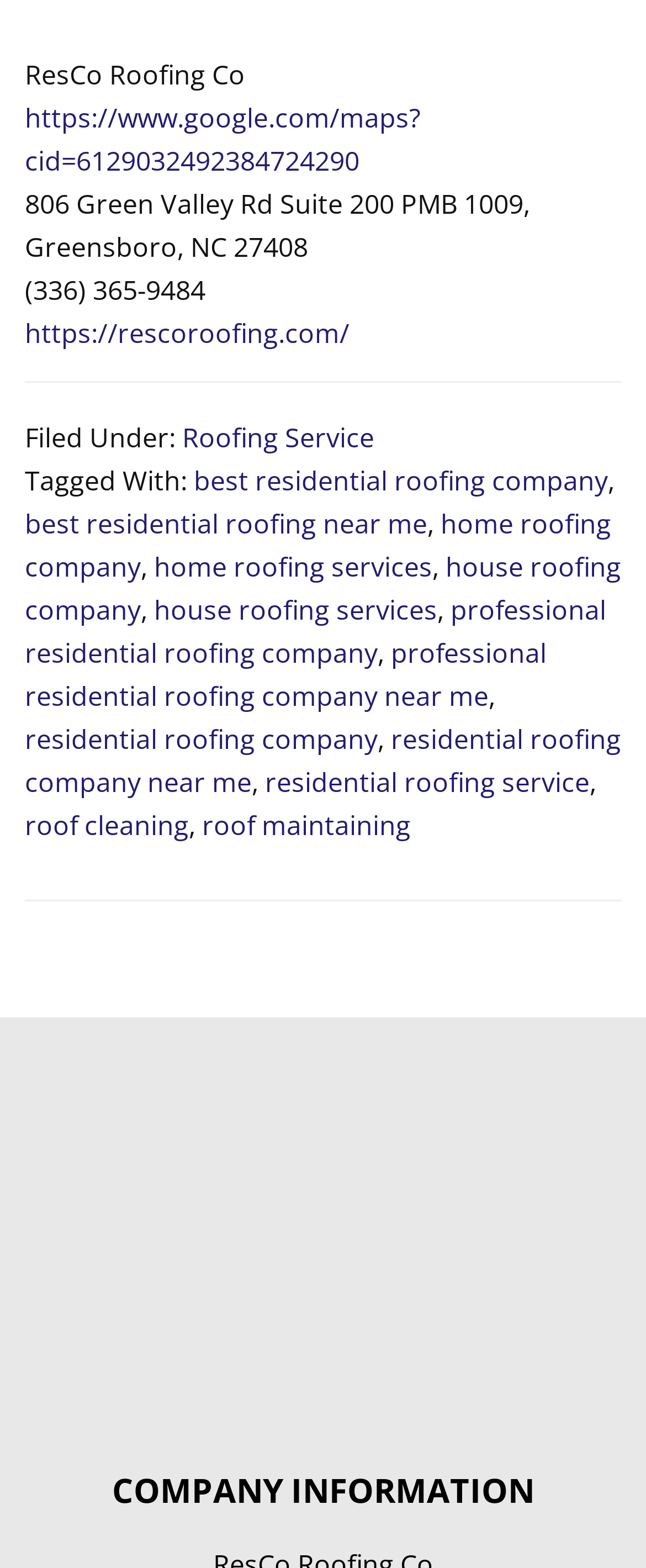What is the company name?
Using the image, give a concise answer in the form of a single word or short phrase.

ResCo Roofing Co